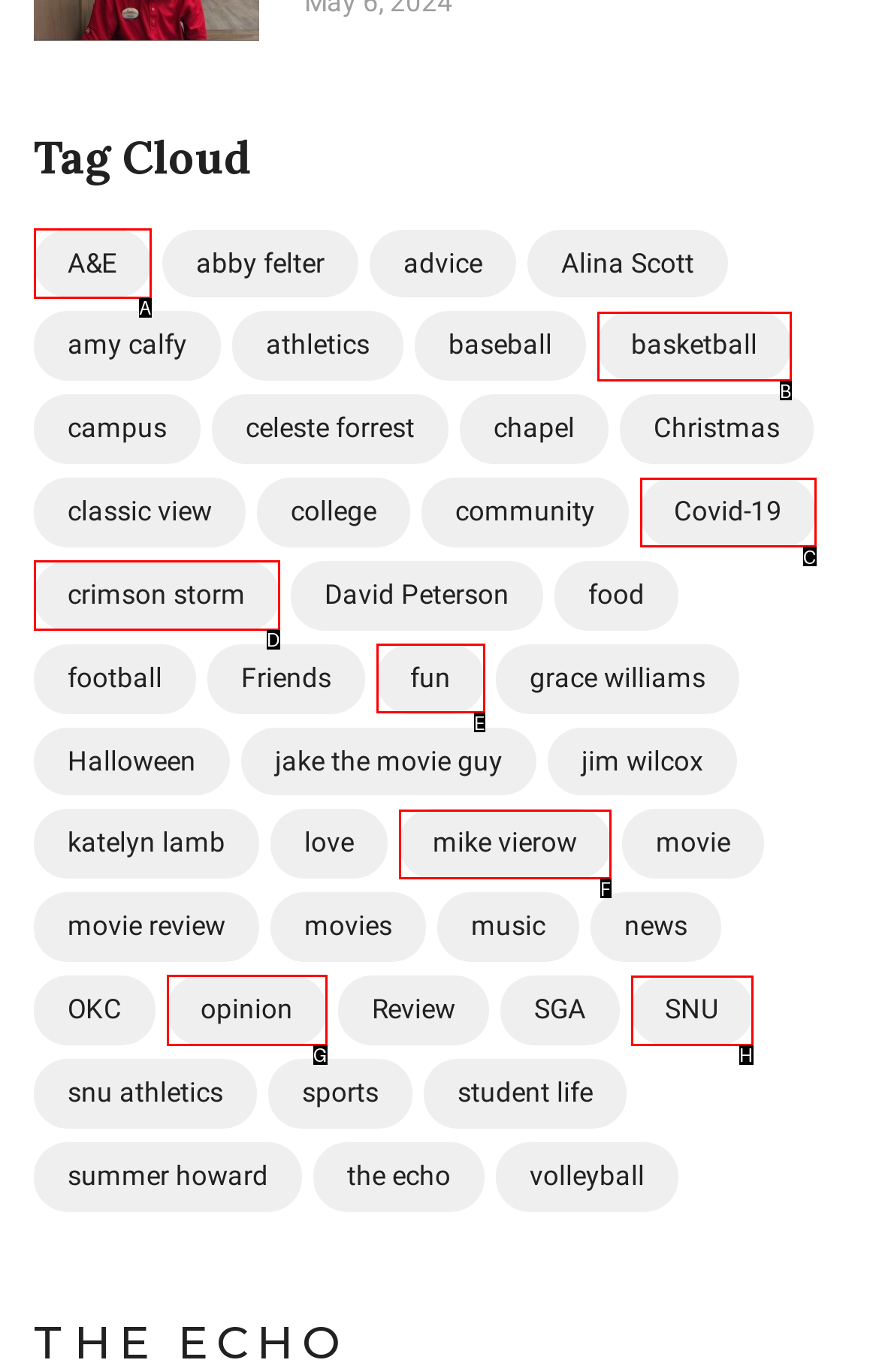To achieve the task: View 'opinion' articles, which HTML element do you need to click?
Respond with the letter of the correct option from the given choices.

G